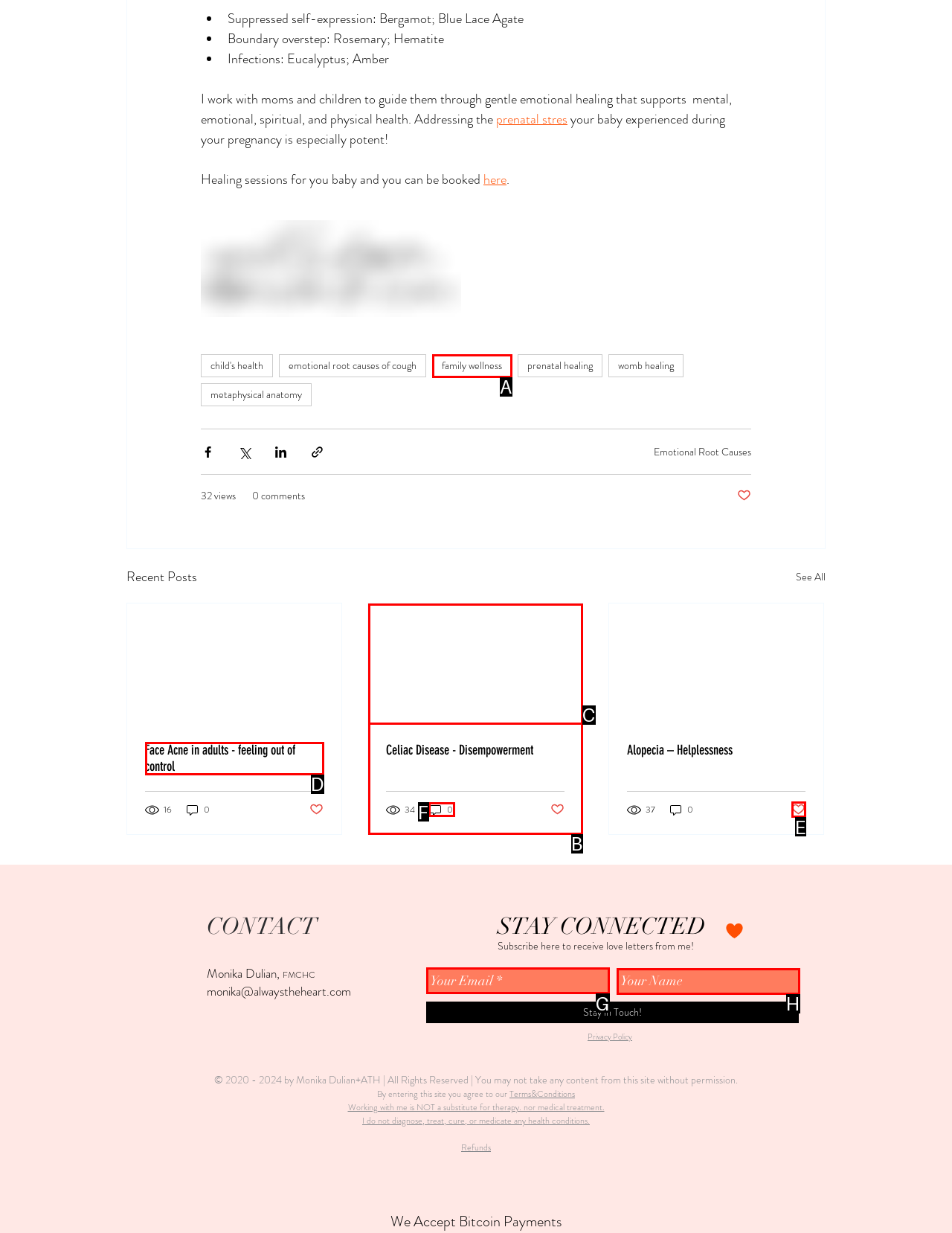Select the correct UI element to click for this task: Read more from Four Seasons Compassion for Life.
Answer using the letter from the provided options.

None